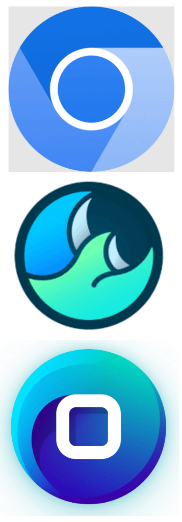What is the purpose of these rogue browsers?
Please provide a comprehensive answer to the question based on the webpage screenshot.

The caption suggests that these rogue browsers 'may appear benign but can pose security risks', implying that their ultimate goal is to compromise user security.